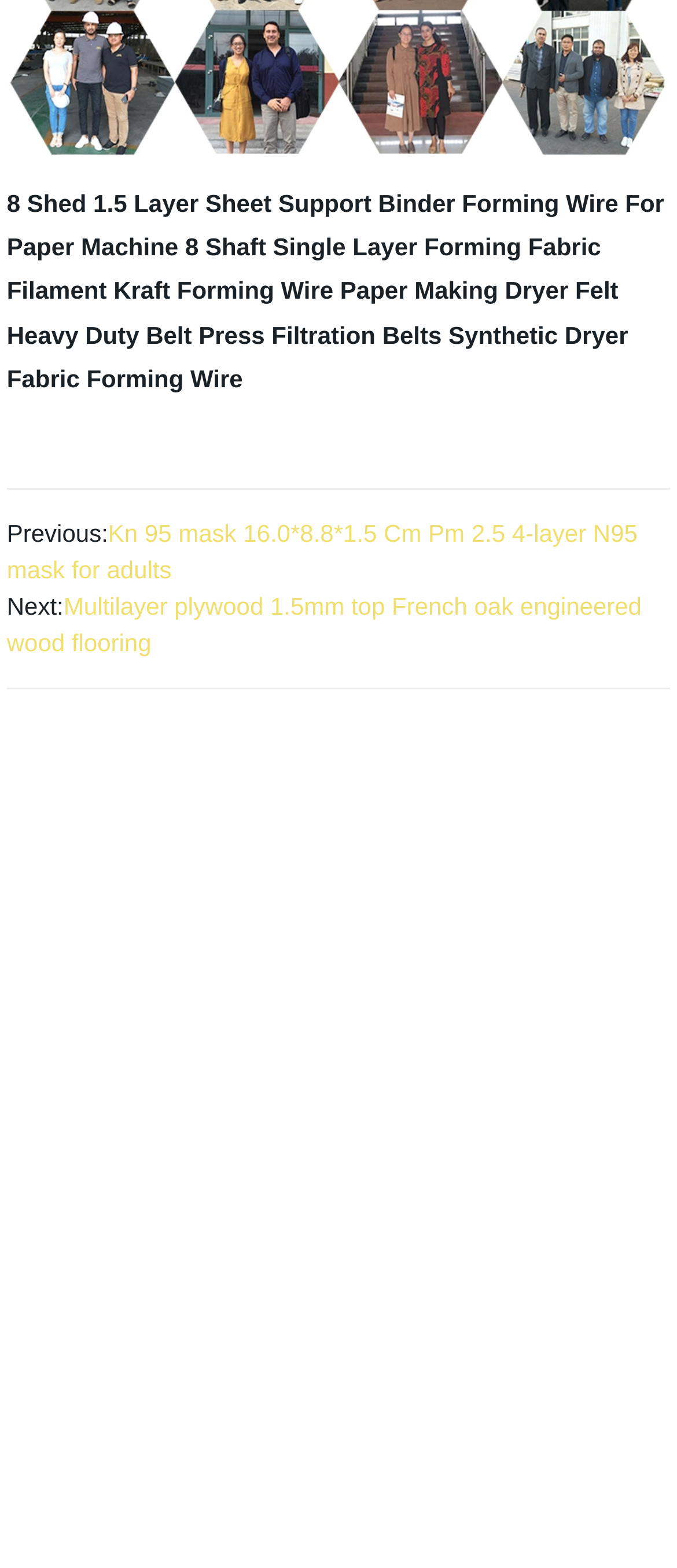Answer the question with a single word or phrase: 
What is the shape of the image below the 'FEATURED PRODUCTS' heading?

Rectangle